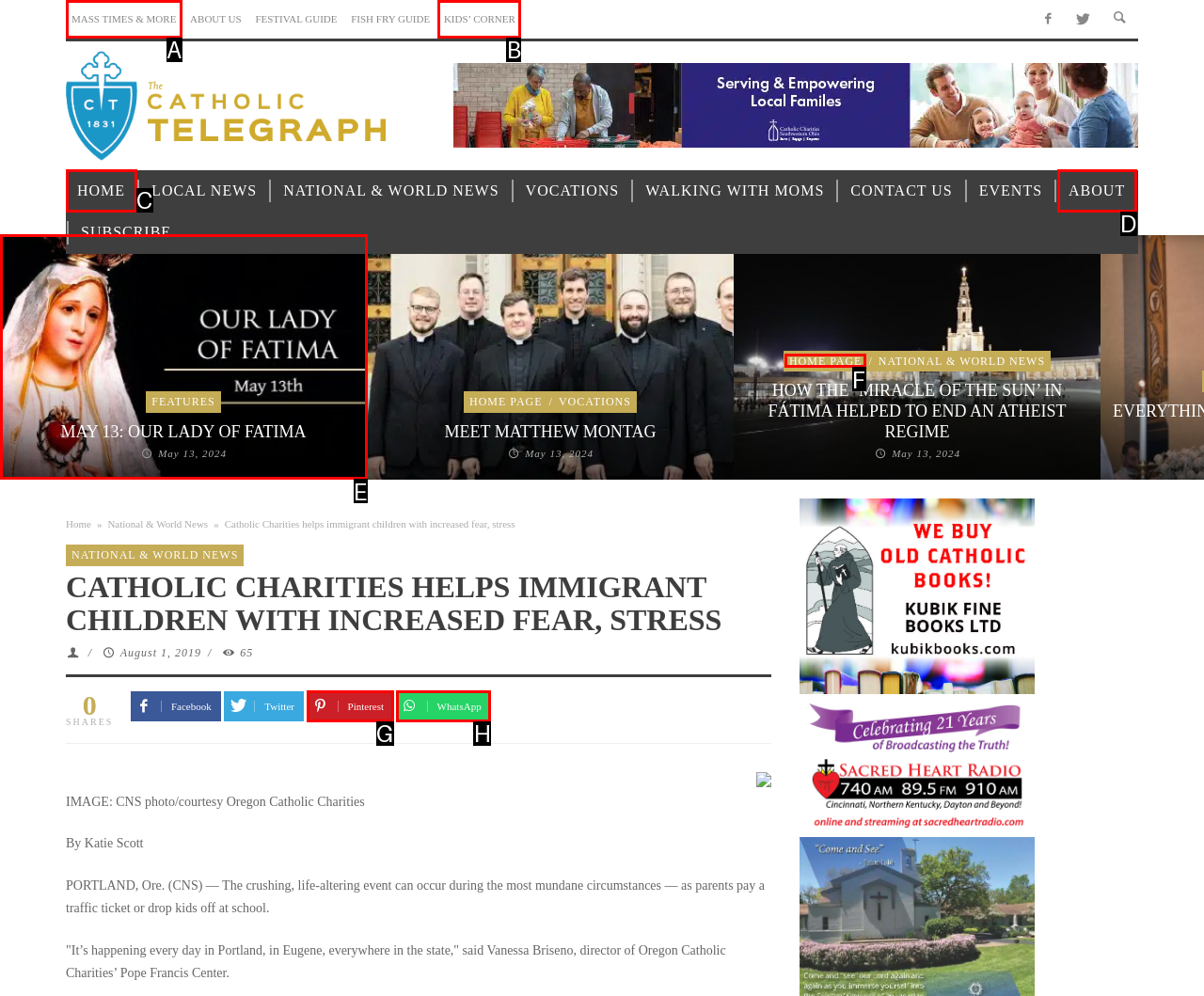Which letter corresponds to the correct option to complete the task: Click on MASS TIMES & MORE?
Answer with the letter of the chosen UI element.

A